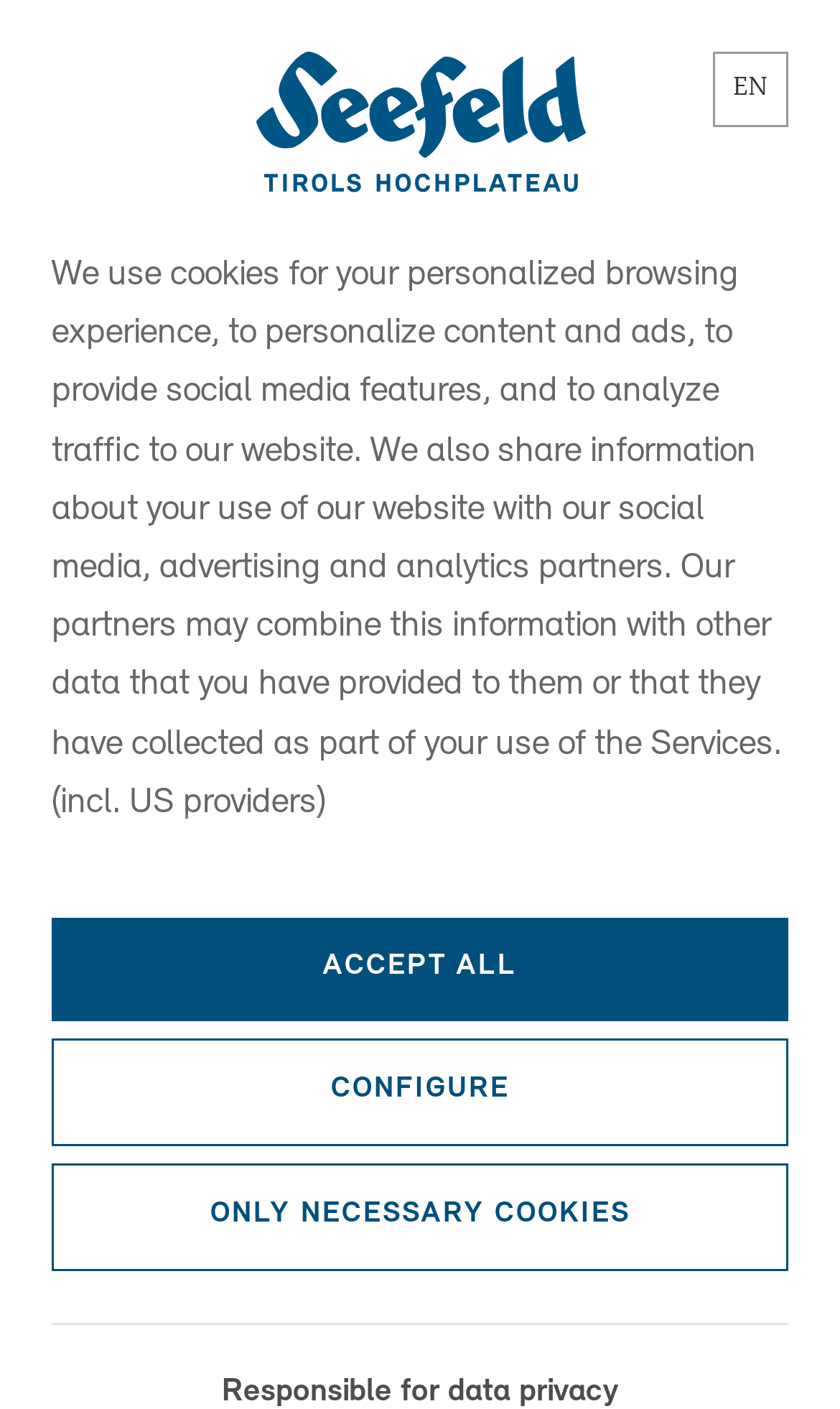Using the given element description, provide the bounding box coordinates (top-left x, top-left y, bottom-right x, bottom-right y) for the corresponding UI element in the screenshot: Accept all

[0.062, 0.651, 0.938, 0.725]